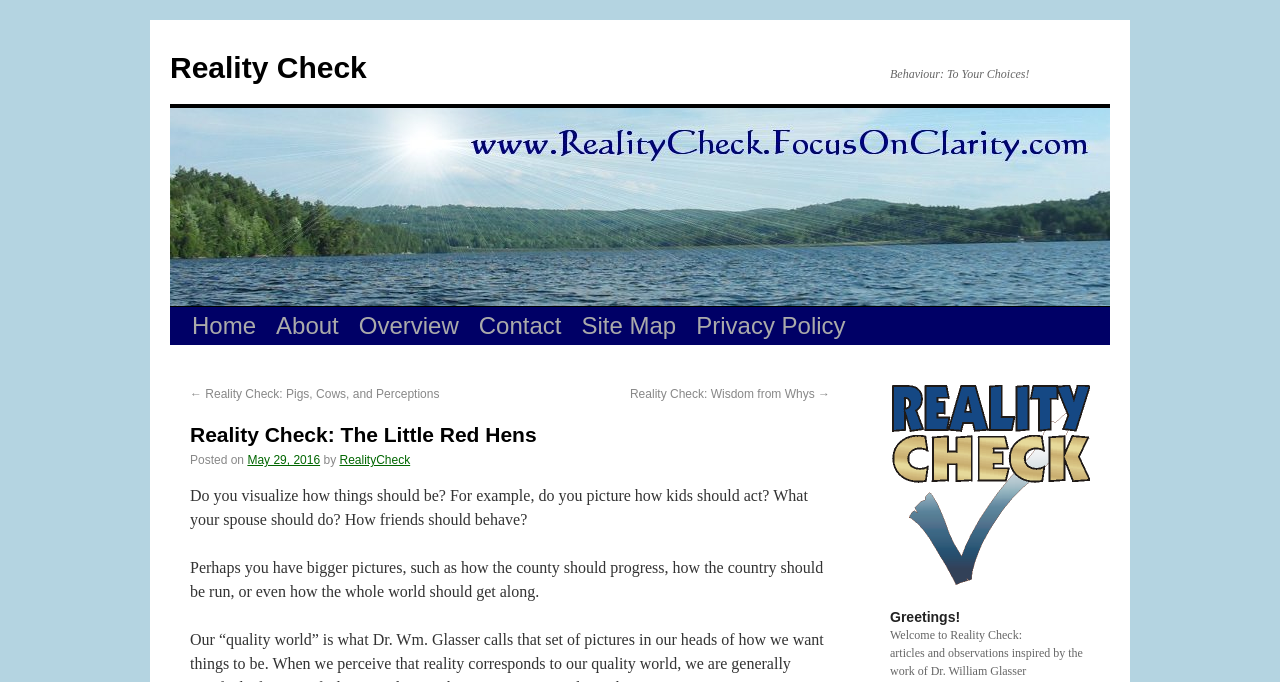Please indicate the bounding box coordinates of the element's region to be clicked to achieve the instruction: "view next article". Provide the coordinates as four float numbers between 0 and 1, i.e., [left, top, right, bottom].

[0.492, 0.567, 0.648, 0.588]